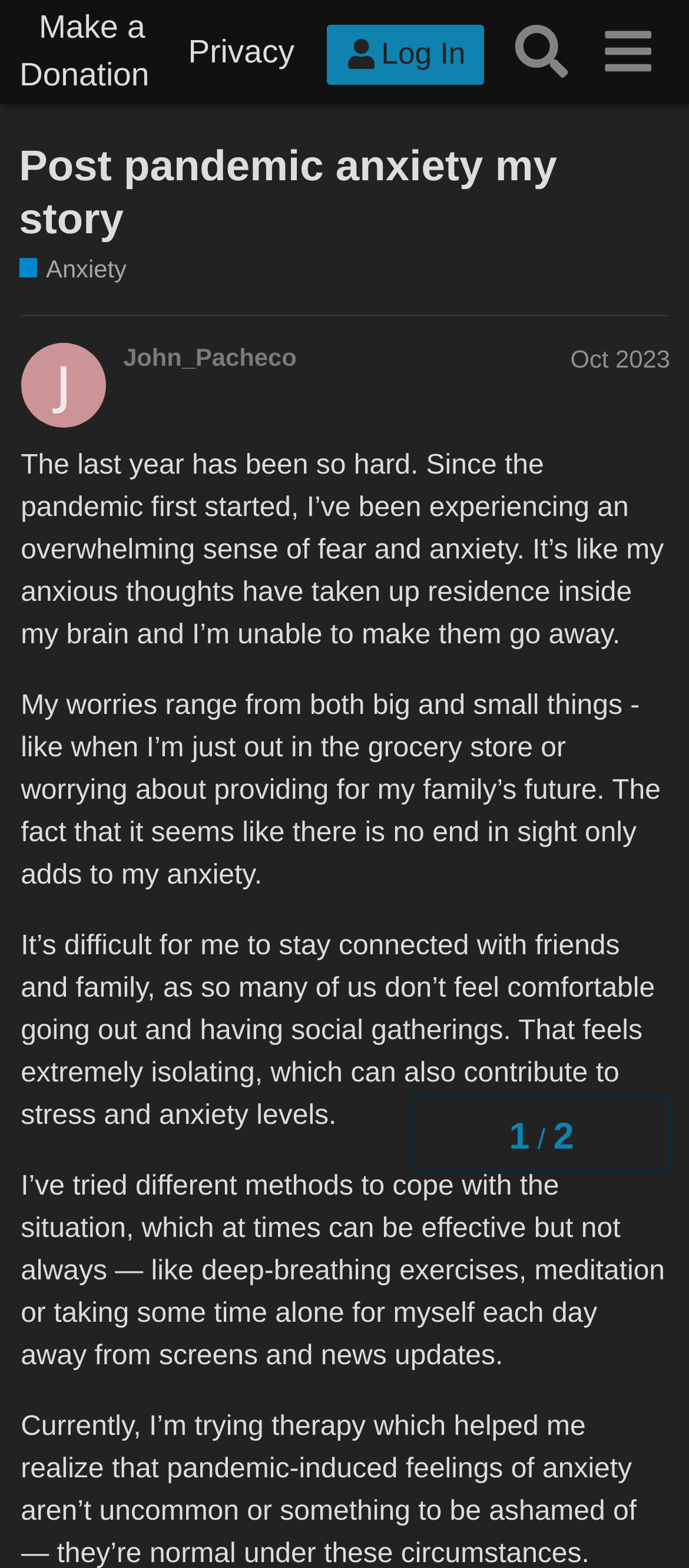Identify the bounding box coordinates necessary to click and complete the given instruction: "Click the 'Log In' button".

[0.474, 0.016, 0.704, 0.054]